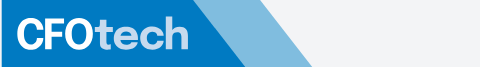What is stylized in a lighter shade?
Please interpret the details in the image and answer the question thoroughly.

According to the caption, the word 'tech' is stylized in a lighter shade, providing a modern and approachable aesthetic.